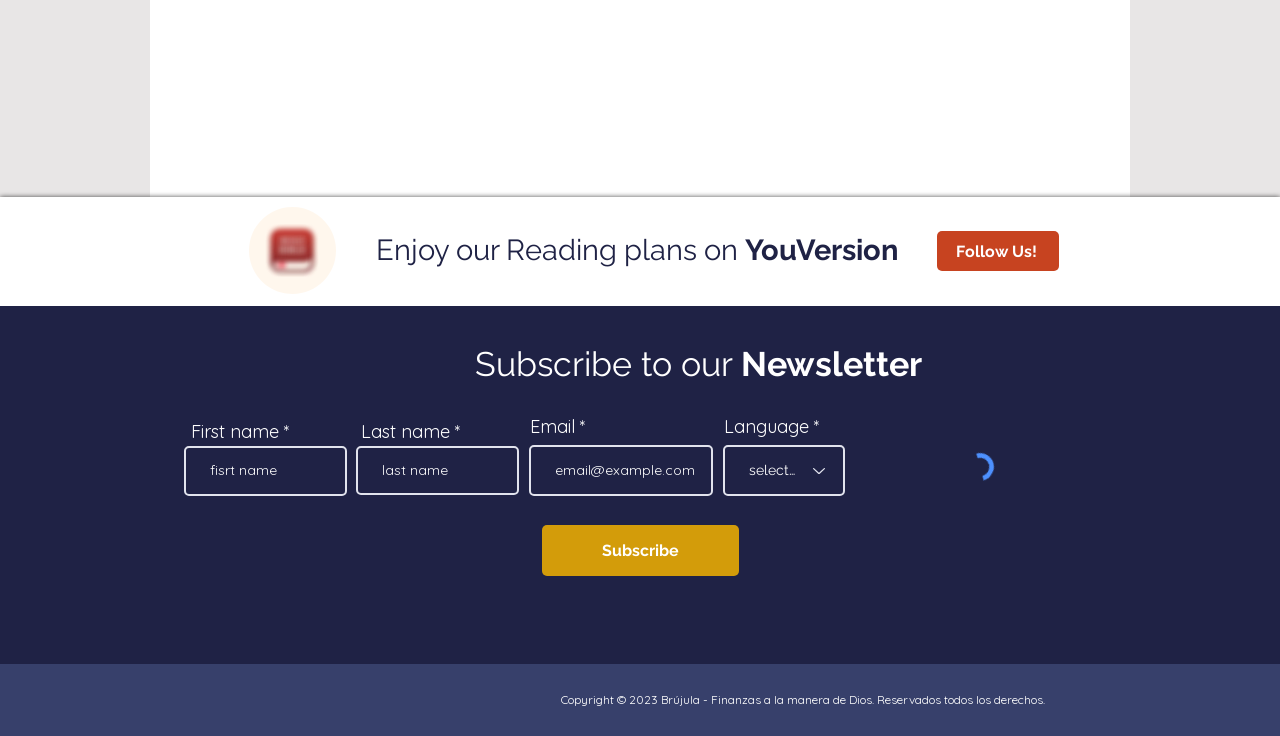Find the bounding box coordinates for the element that must be clicked to complete the instruction: "Sign up for the newsletter". The coordinates should be four float numbers between 0 and 1, indicated as [left, top, right, bottom].

None